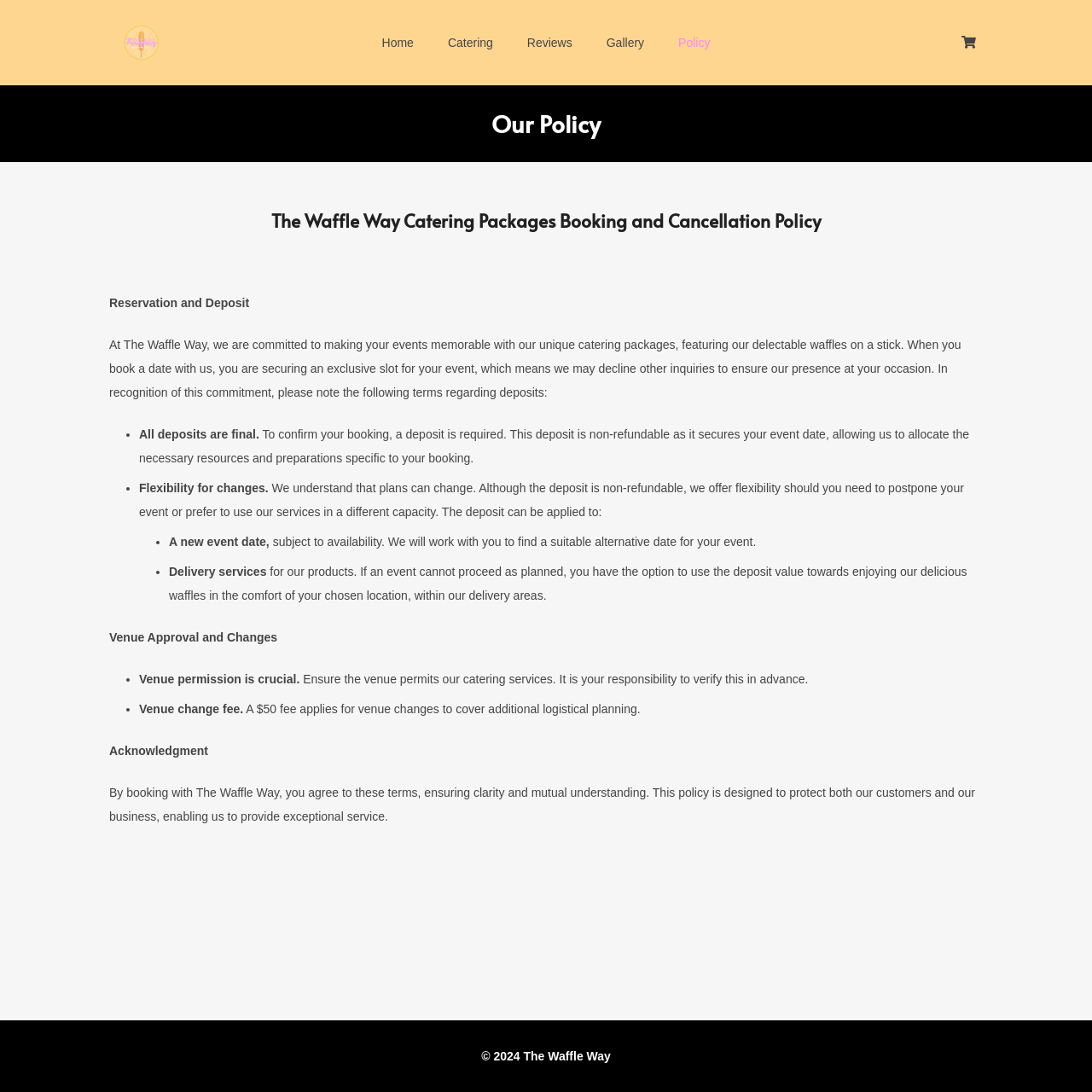Identify the bounding box for the UI element described as: "Reviews". Ensure the coordinates are four float numbers between 0 and 1, formatted as [left, top, right, bottom].

[0.467, 0.02, 0.54, 0.059]